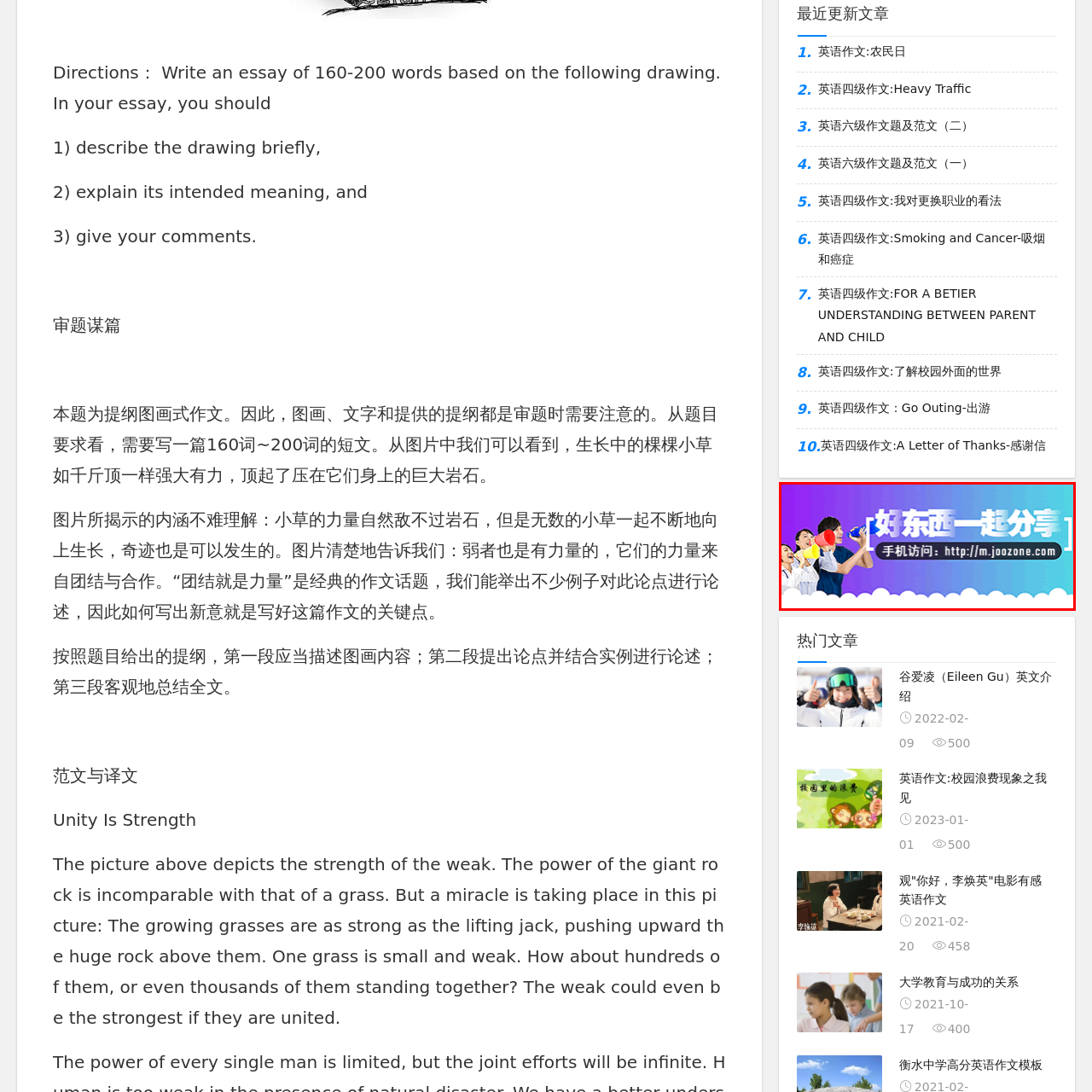What is the message conveyed by the props held by the individuals? Check the image surrounded by the red bounding box and reply with a single word or a short phrase.

Excitement and community sharing